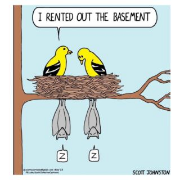Give a detailed account of what is happening in the image.

In this humorous cartoon, two bright yellow birds sit happily in their nest perched on a sturdy branch. Above them, one bird is cheerfully announcing, "I RENTED OUT THE BASEMENT," suggesting a playful take on the concept of sharing their home. Below the nest, two bats dangle upside down, peacefully sleeping, represented by the "Z" symbols signifying their snooze. The contrast between the chirpy birds and the sleepy bats adds to the humor, highlighting an unexpected and whimsical living arrangement in nature. The artwork is signed by Scott Johnston, bringing an engaging and lighthearted touch to the theme of unconventional cohabitation.